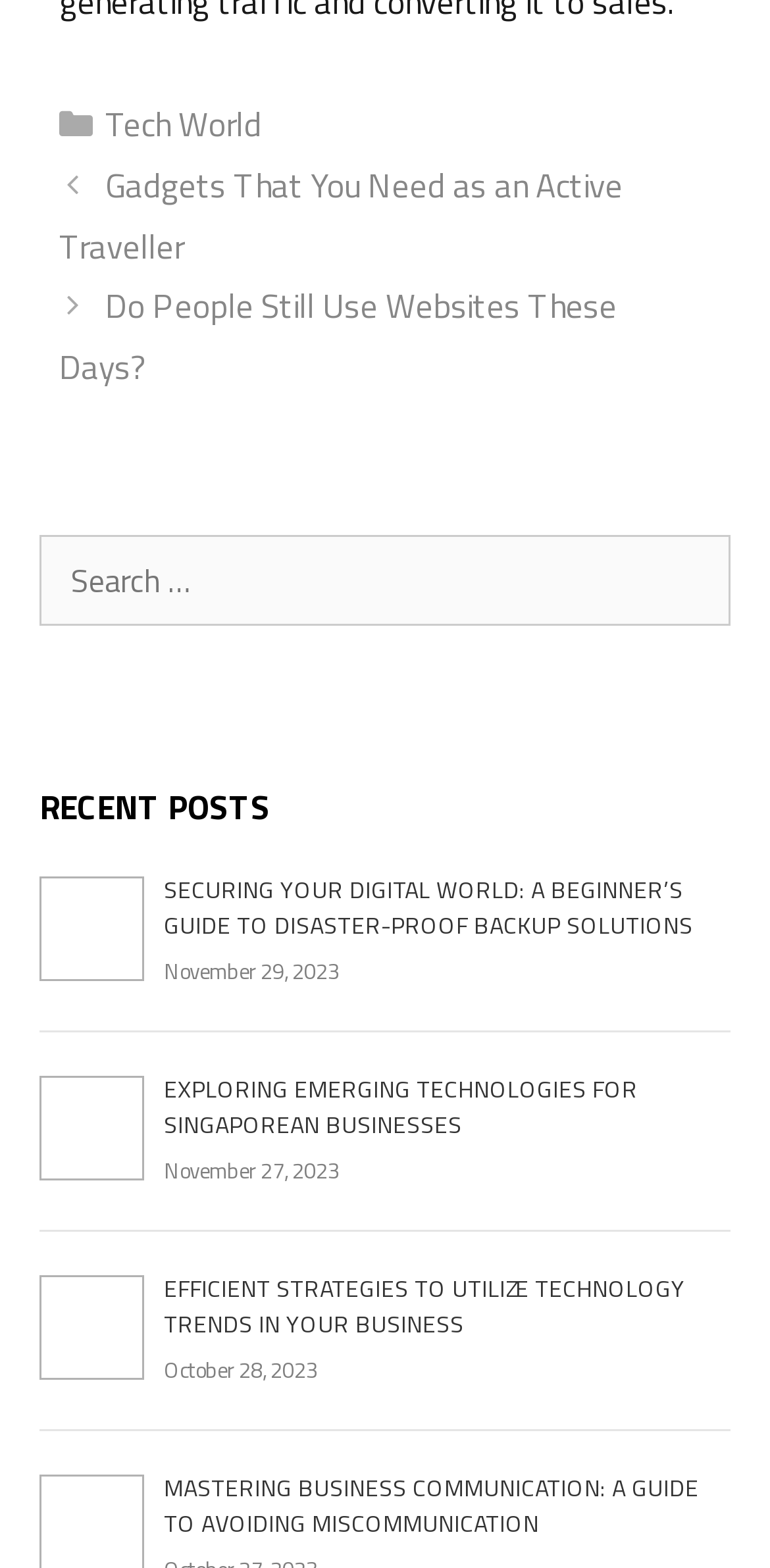Determine the bounding box coordinates of the clickable area required to perform the following instruction: "View the recent post 'SECURING YOUR DIGITAL WORLD: A BEGINNER’S GUIDE TO DISASTER-PROOF BACKUP SOLUTIONS'". The coordinates should be represented as four float numbers between 0 and 1: [left, top, right, bottom].

[0.213, 0.555, 0.9, 0.602]